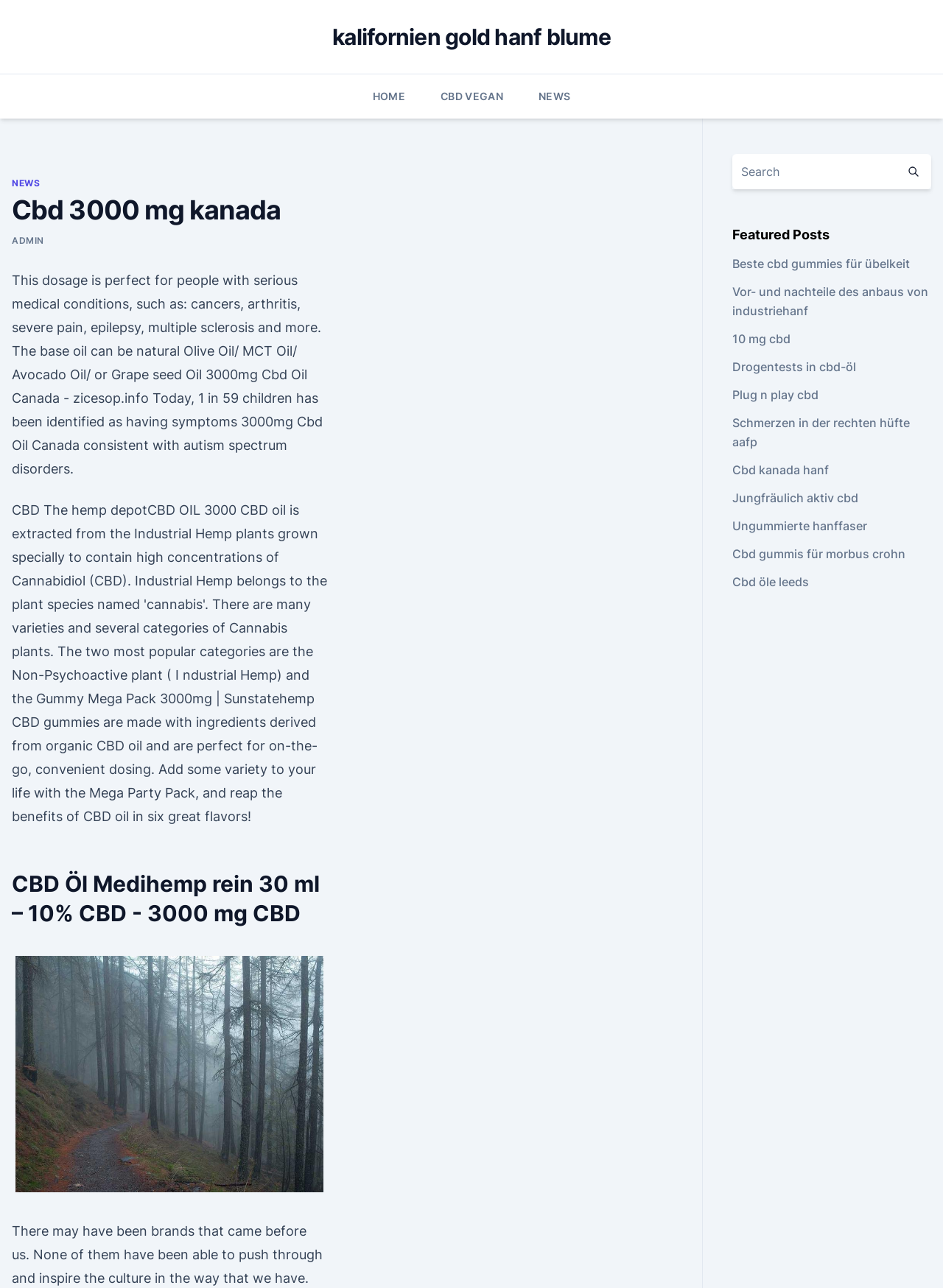Please find the bounding box coordinates of the element's region to be clicked to carry out this instruction: "Search for something".

[0.776, 0.119, 0.95, 0.147]